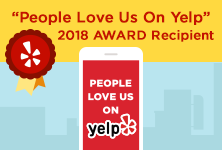What is displayed on the smartphone in the image?
Look at the image and construct a detailed response to the question.

The design features a vibrant badge with a star symbol, signifying its recognition, alongside a smartphone displaying the Yelp logo prominently, which is a key element of the award.